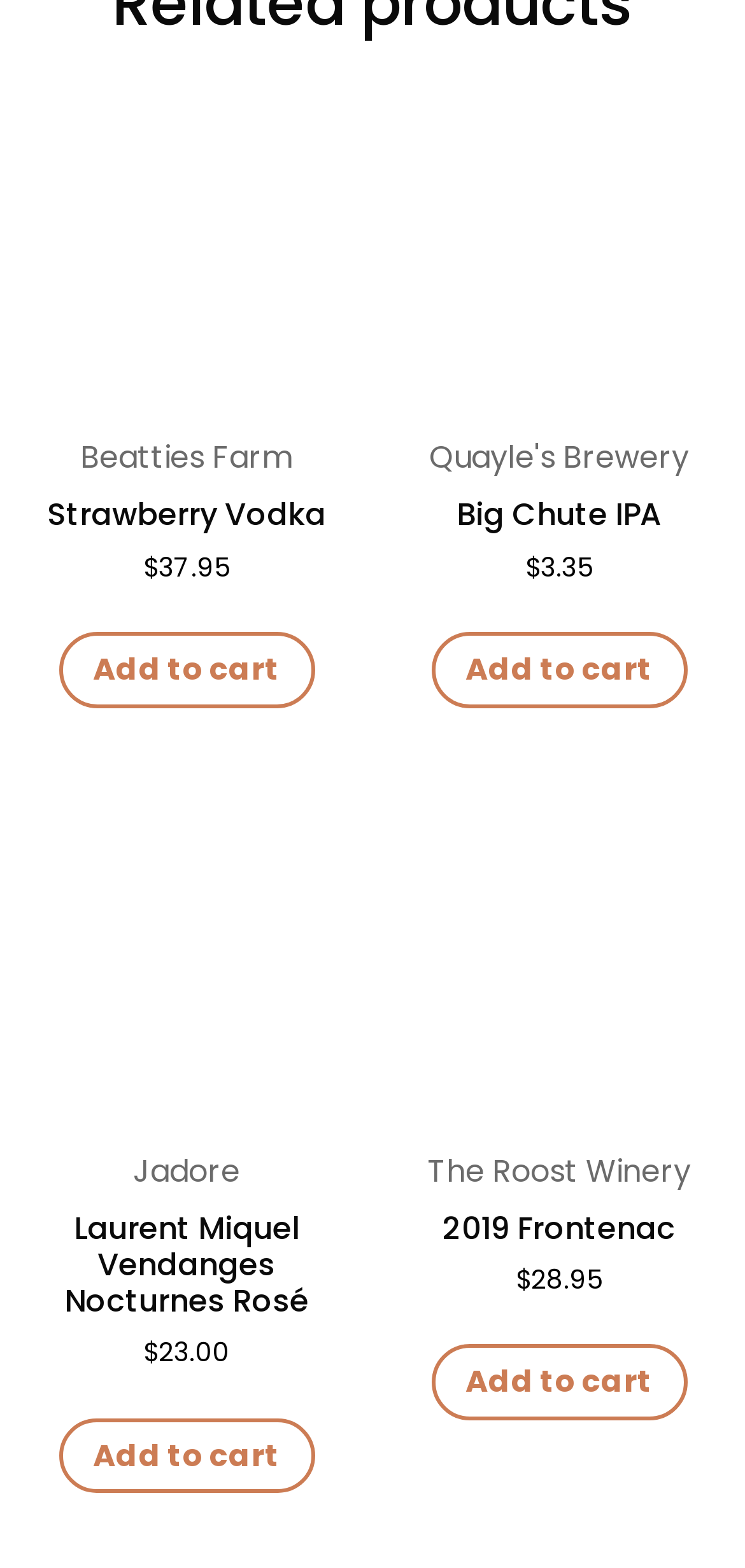Determine the bounding box coordinates for the clickable element required to fulfill the instruction: "View Quayle's Brewery". Provide the coordinates as four float numbers between 0 and 1, i.e., [left, top, right, bottom].

[0.576, 0.278, 0.924, 0.306]